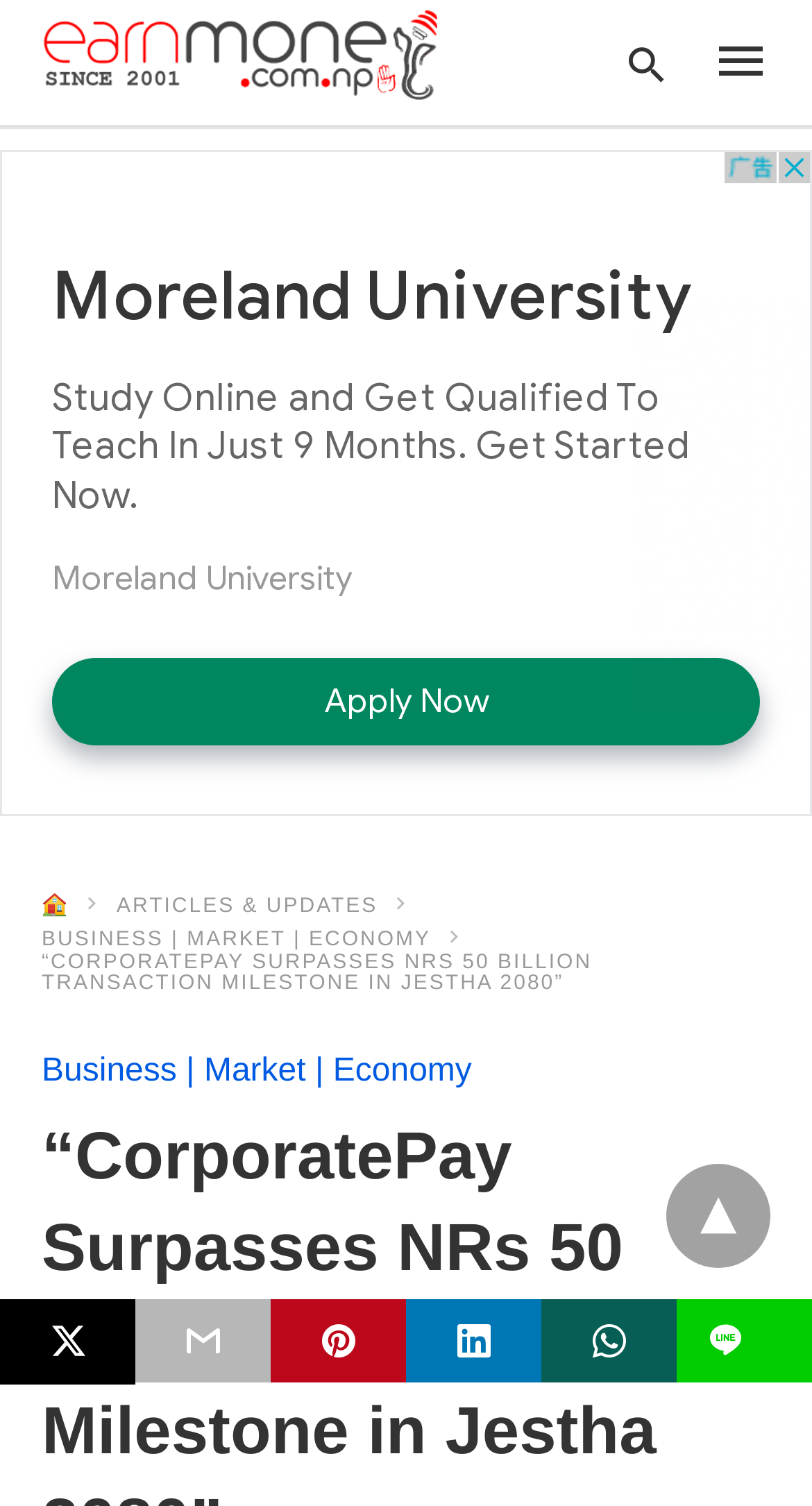Could you determine the bounding box coordinates of the clickable element to complete the instruction: "check November 2023"? Provide the coordinates as four float numbers between 0 and 1, i.e., [left, top, right, bottom].

None